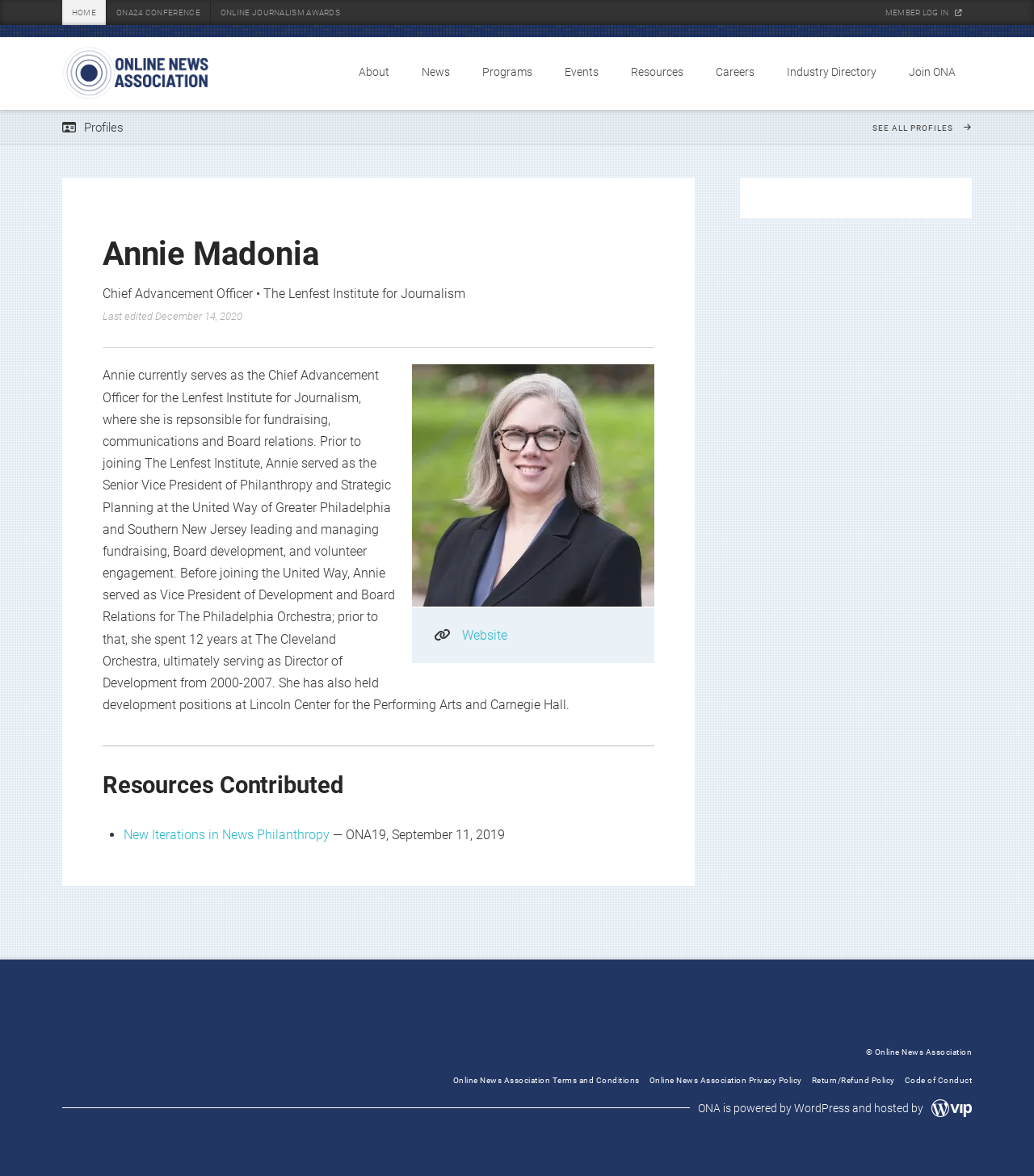Provide the bounding box coordinates of the HTML element described as: "Website". The bounding box coordinates should be four float numbers between 0 and 1, i.e., [left, top, right, bottom].

[0.446, 0.534, 0.49, 0.547]